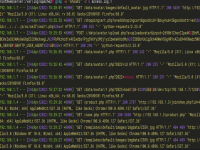Provide your answer to the question using just one word or phrase: What is the purpose of multiple colors in the text?

Syntax highlighting